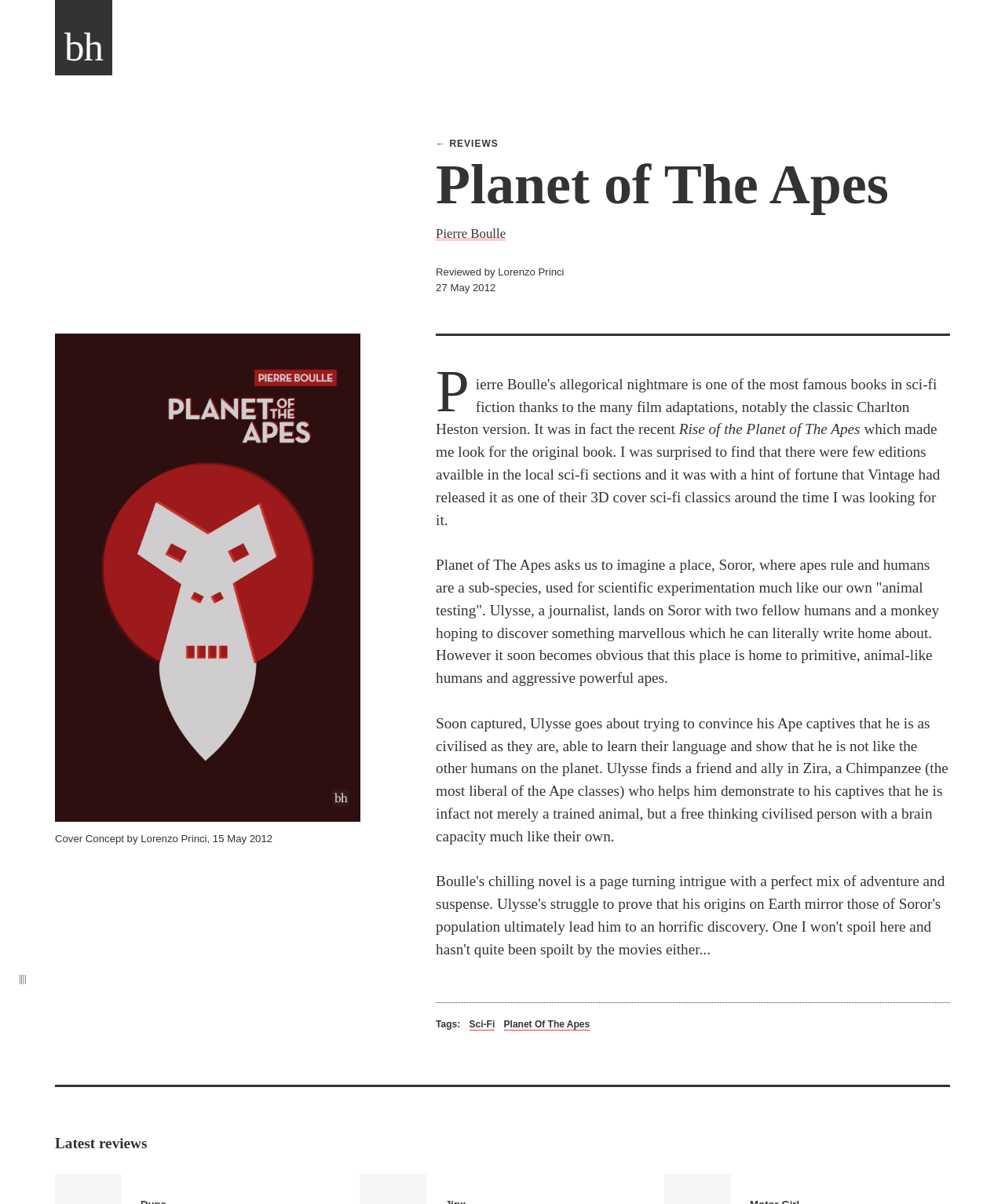Provide a one-word or short-phrase answer to the question:
What is the name of the Chimpanzee who helps Ulysse?

Zira